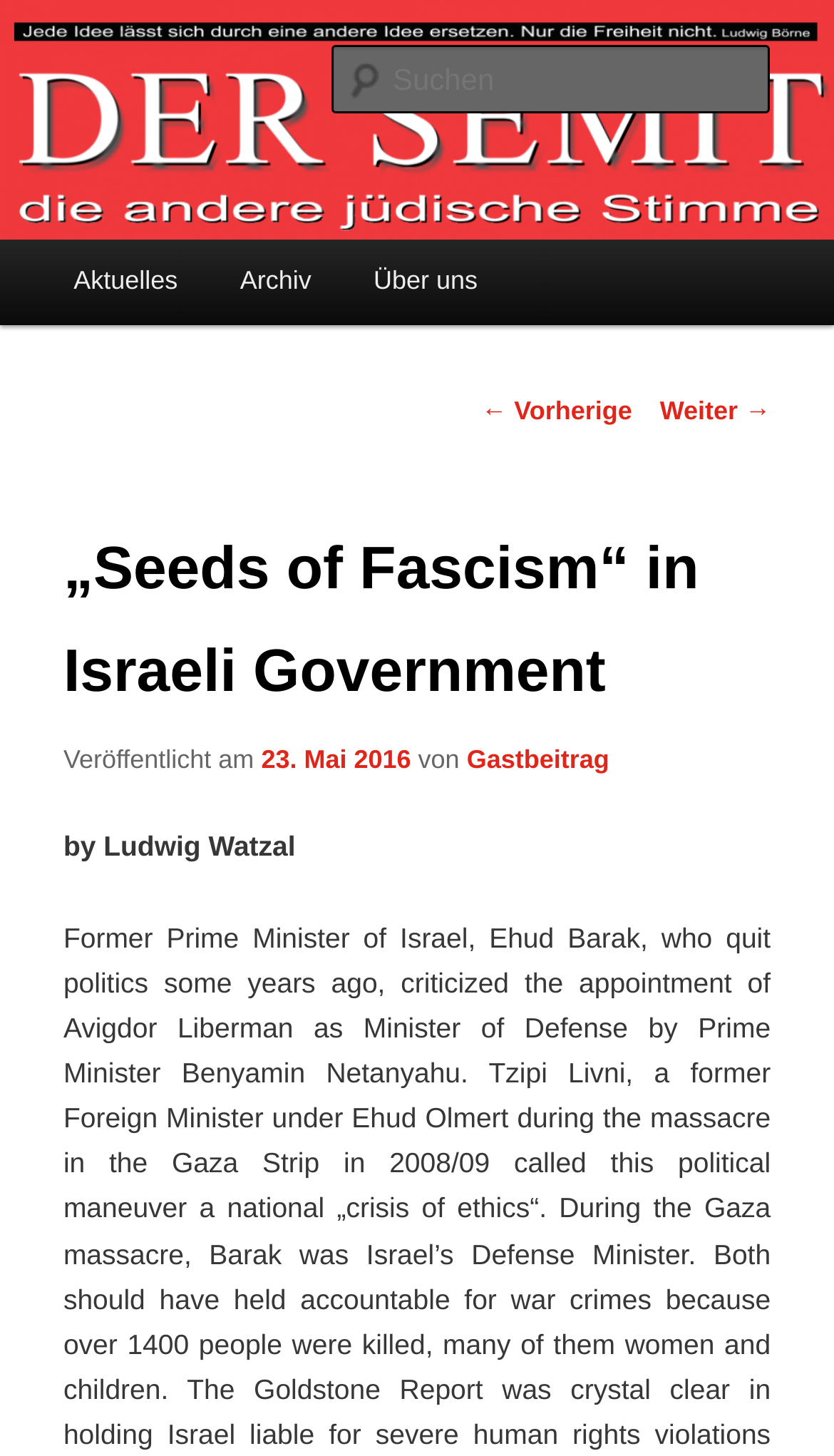Please find the bounding box coordinates in the format (top-left x, top-left y, bottom-right x, bottom-right y) for the given element description. Ensure the coordinates are floating point numbers between 0 and 1. Description: ← Vorherige

[0.577, 0.272, 0.758, 0.293]